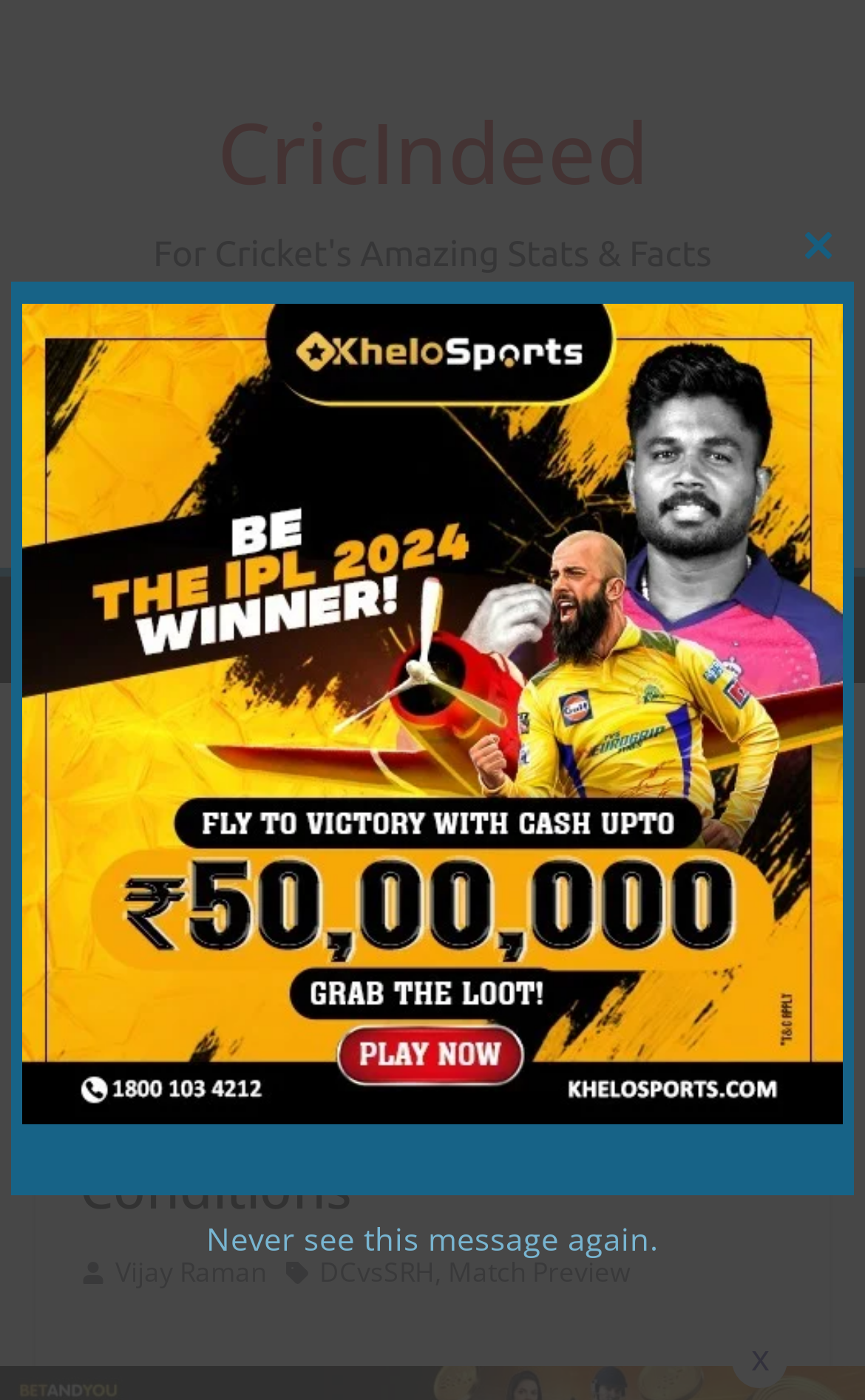Articulate a complete and detailed caption of the webpage elements.

The webpage is about a cricket match preview, specifically Qualifier 2 between Delhi Capitals and Sunrisers Hyderabad. At the top-left corner, there is a heading "CricIndeed" which is also a link. Below it, there is a complementary section that takes up most of the top half of the page, containing a figure with a link and an image.

On the left side of the page, there is a smaller image related to IPL 2020. Next to it, there is a header section that spans almost the entire width of the page, containing the main title "Qualifier 2: SRH vs DC – Match Preview, Head to Head, and Playing Conditions". Below this header, there are several links and images, including links to "Vijay Raman", "DCvsSRH", and "Match Preview", as well as two small images.

At the bottom-right corner of the page, there is a button "Close this module" and a link "Never see this message again." On the right side of the page, there is a link "x" at the very bottom. Overall, the page is focused on providing information and previews about the cricket match between Delhi Capitals and Sunrisers Hyderabad.